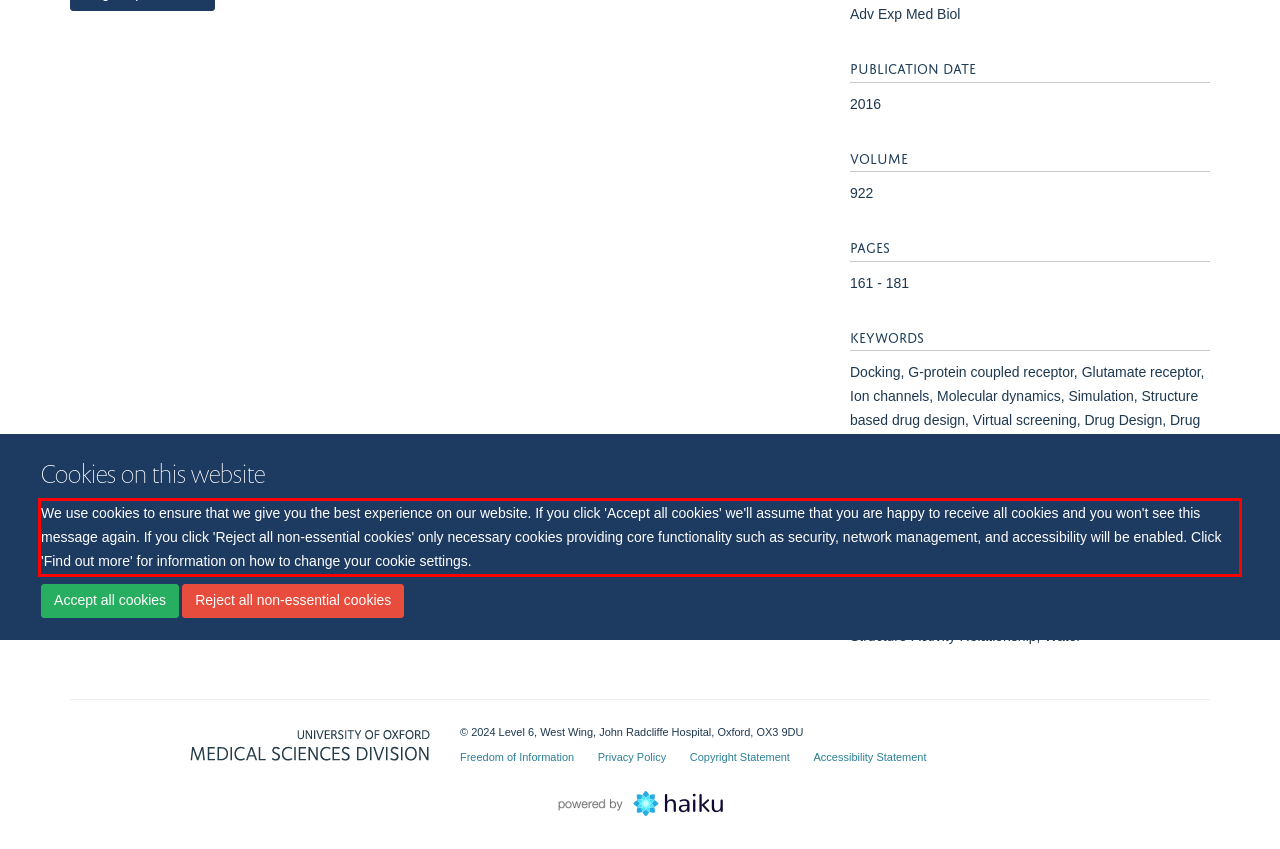Perform OCR on the text inside the red-bordered box in the provided screenshot and output the content.

We use cookies to ensure that we give you the best experience on our website. If you click 'Accept all cookies' we'll assume that you are happy to receive all cookies and you won't see this message again. If you click 'Reject all non-essential cookies' only necessary cookies providing core functionality such as security, network management, and accessibility will be enabled. Click 'Find out more' for information on how to change your cookie settings.